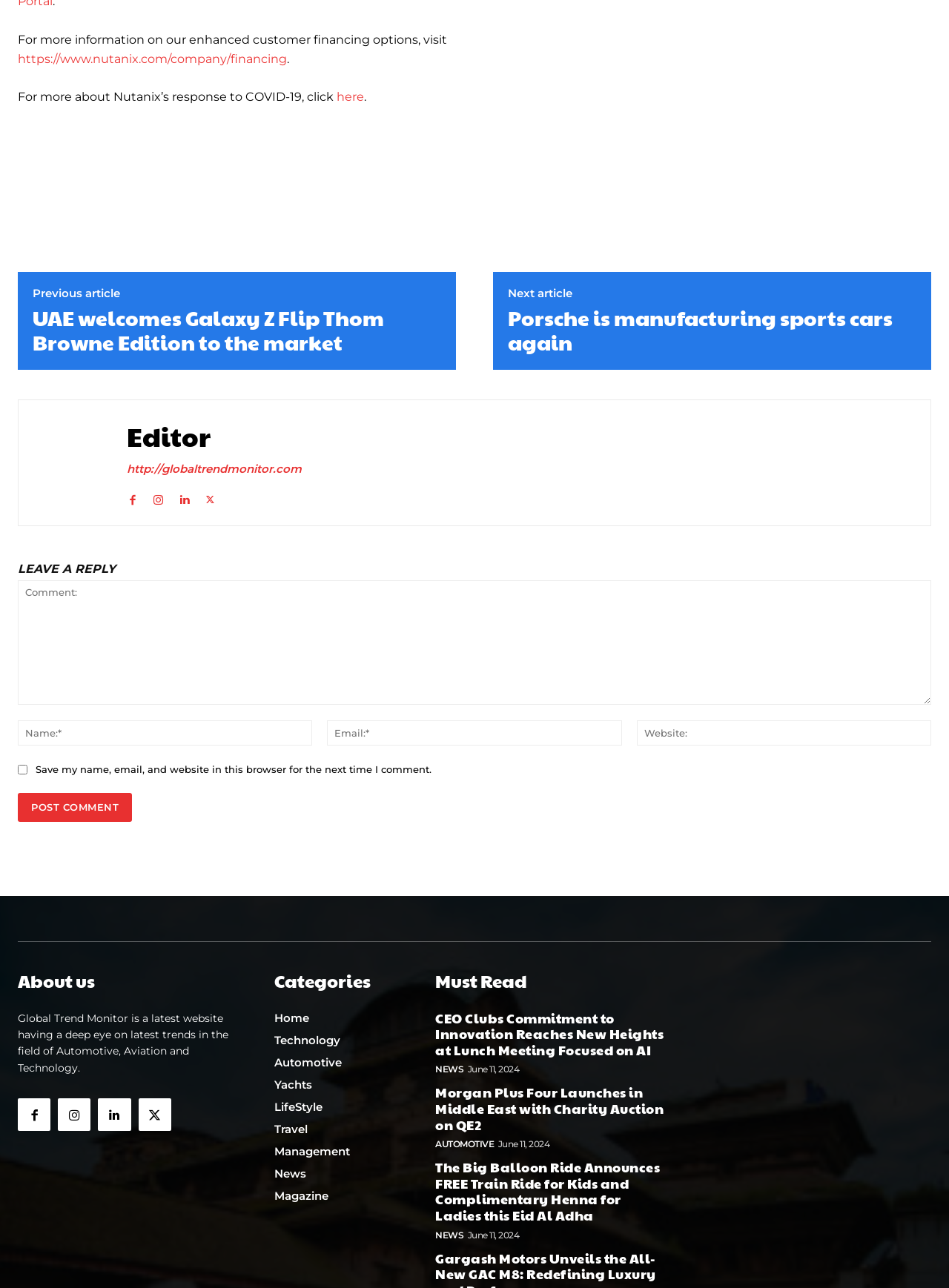Predict the bounding box for the UI component with the following description: "Linkedin".

[0.103, 0.853, 0.138, 0.878]